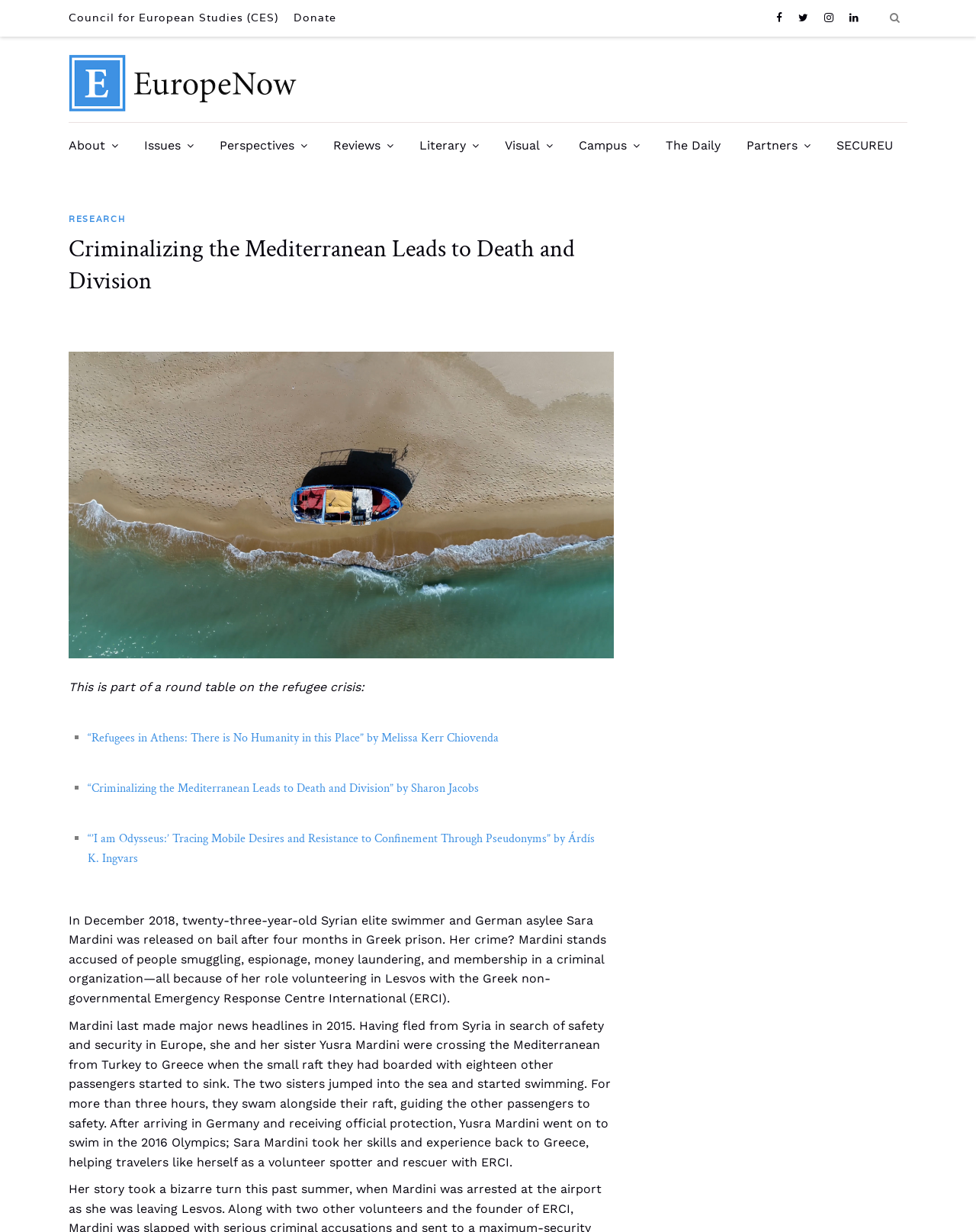Find the bounding box coordinates of the element's region that should be clicked in order to follow the given instruction: "Read the article '“Refugees in Athens: There is No Humanity in this Place” by Melissa Kerr Chiovenda'". The coordinates should consist of four float numbers between 0 and 1, i.e., [left, top, right, bottom].

[0.09, 0.593, 0.511, 0.606]